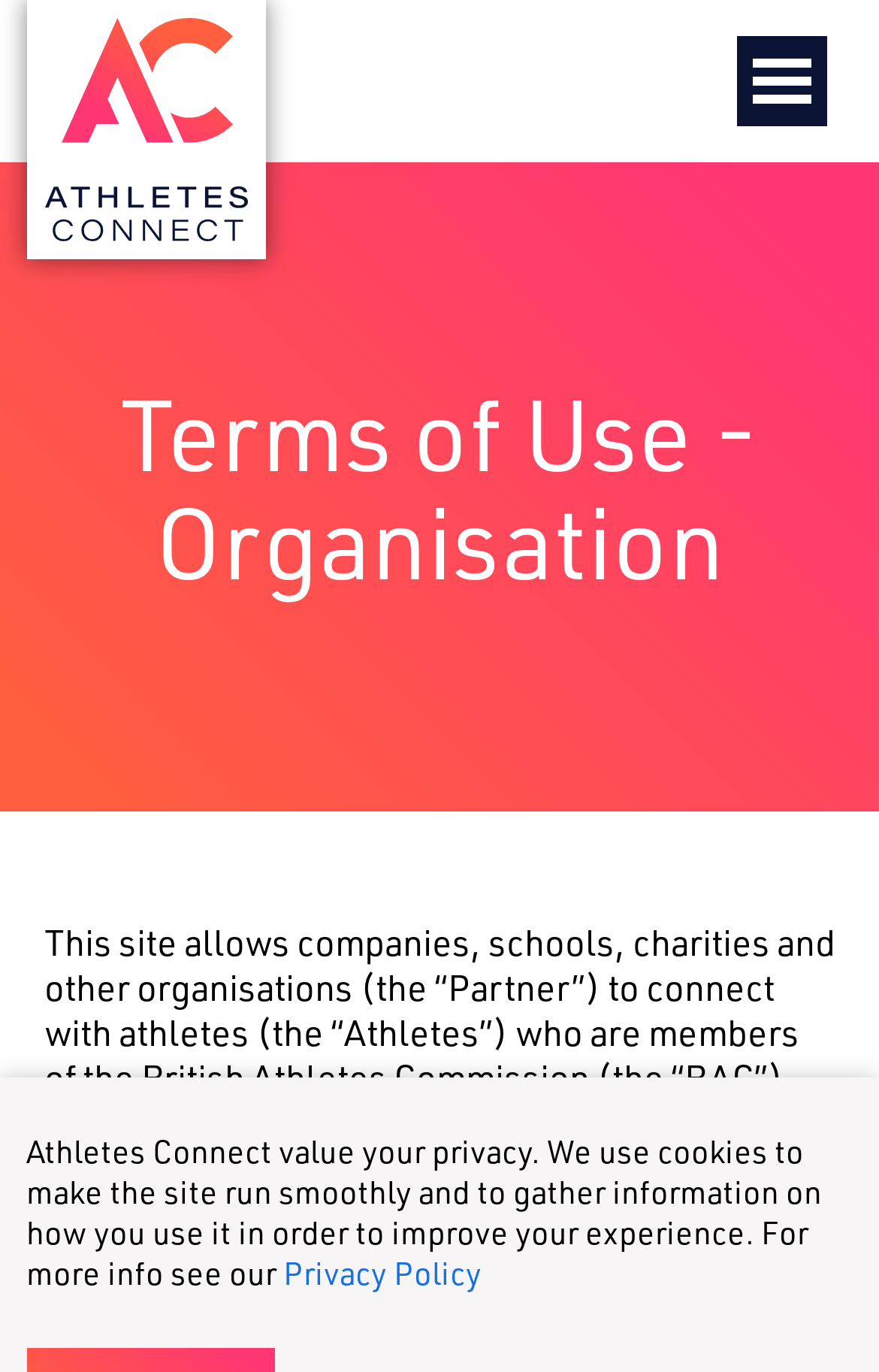Provide an in-depth caption for the contents of the webpage.

The webpage is titled "Terms of Use - Organisation | Athletes Connect" and features a prominent link to "Athletes Connect" at the top left corner, accompanied by an image with the same name. 

To the top right, there is a button labeled "Toggle navigation". 

Below the title, a heading "Terms of Use - Organisation" is centered at the top of the page. 

The main content of the page is divided into three paragraphs. The first paragraph explains that the site allows companies, schools, charities, and other organisations to connect with athletes who are members of the British Athletes Commission. 

The second paragraph states that by using the site, the partner confirms its agreement to the terms and conditions. 

The third paragraph, located near the bottom of the page, mentions that Athletes Connect values user privacy and uses cookies to improve the user experience, with a link to the "Privacy Policy" on the right side of the paragraph.